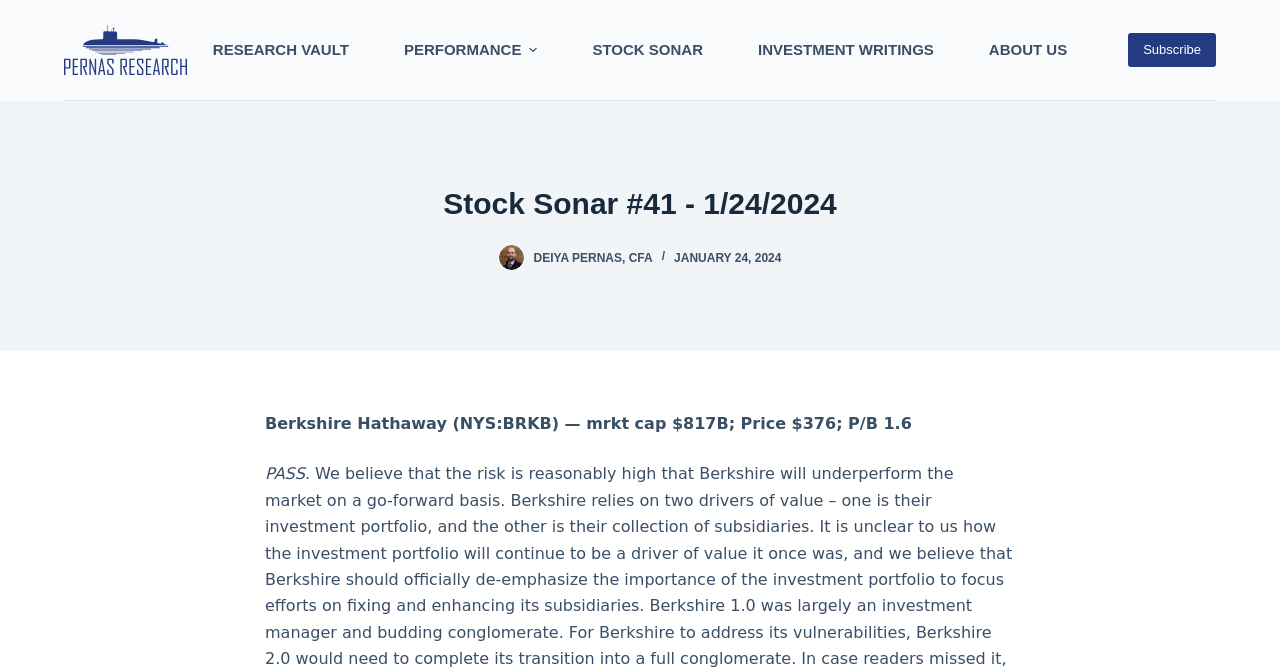Determine the bounding box for the UI element that matches this description: "parent_node: DEIYA PERNAS, CFA".

[0.39, 0.366, 0.409, 0.403]